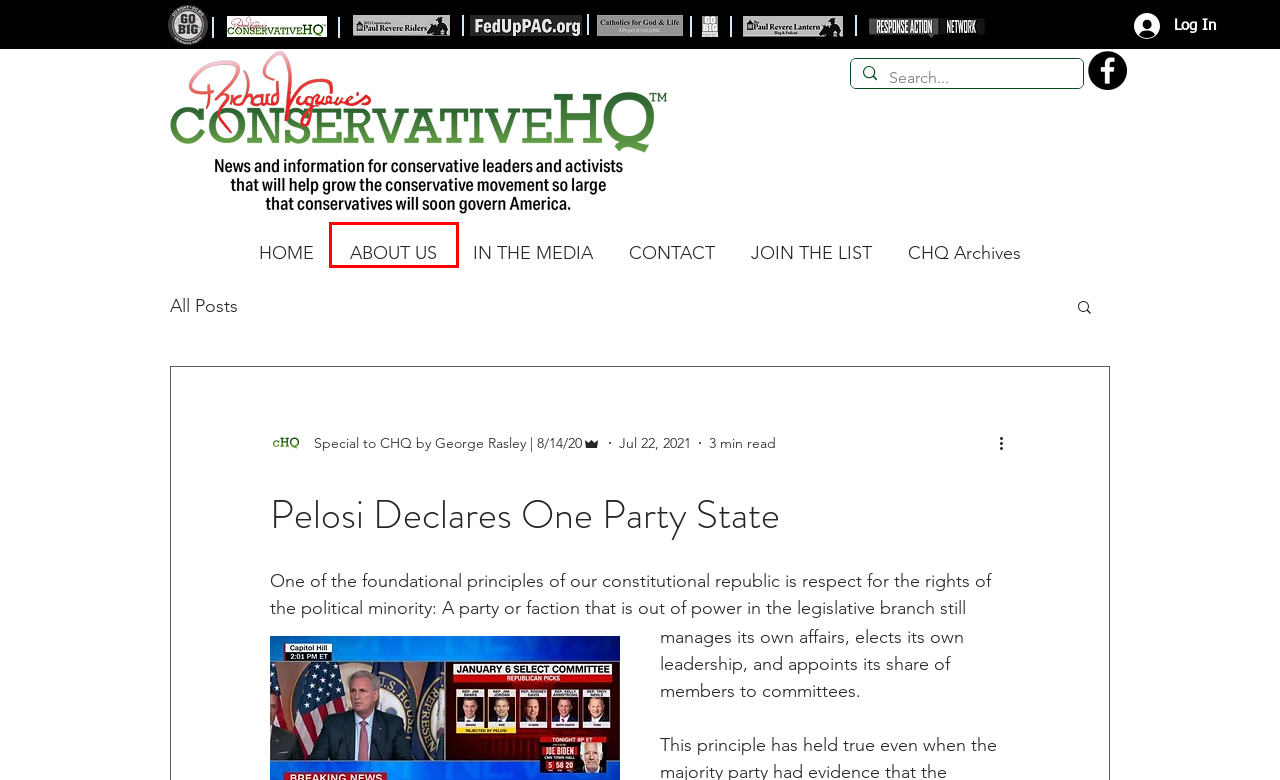View the screenshot of the webpage containing a red bounding box around a UI element. Select the most fitting webpage description for the new page shown after the element in the red bounding box is clicked. Here are the candidates:
A. Who Is The W.H.O.?
B. JOIN THE LIST | ConservativeHQ
C. The Right Resistance: Report from Barcelona – Trump must honor culture in MAGA agenda
D. ABOUT US | ConservativeHQ
E. CHQ Archives | ConservativeHQ
F. Conservative HQ | Original News
G. IN THE MEDIA | ConservativeHQ
H. CONTACT | ConservativeHQ

D